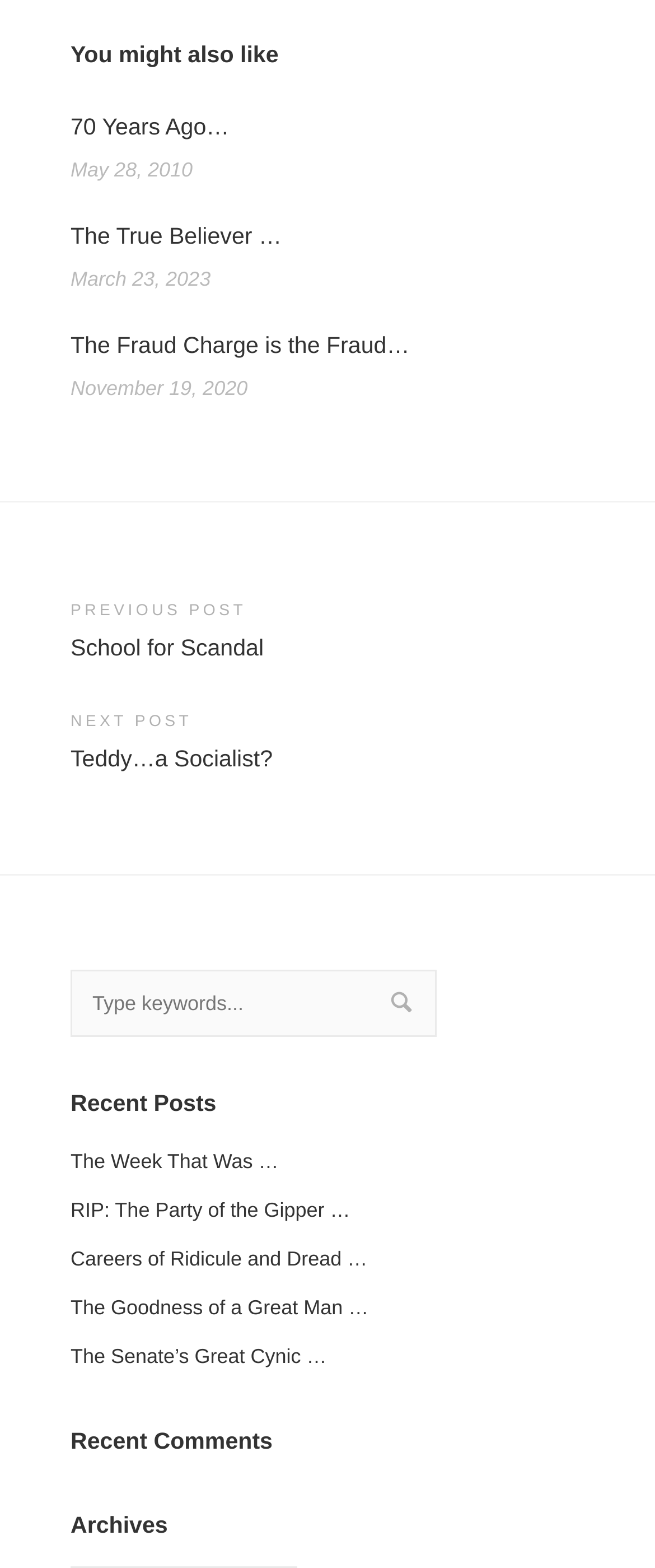Respond to the question below with a single word or phrase:
How many navigation links are there?

2